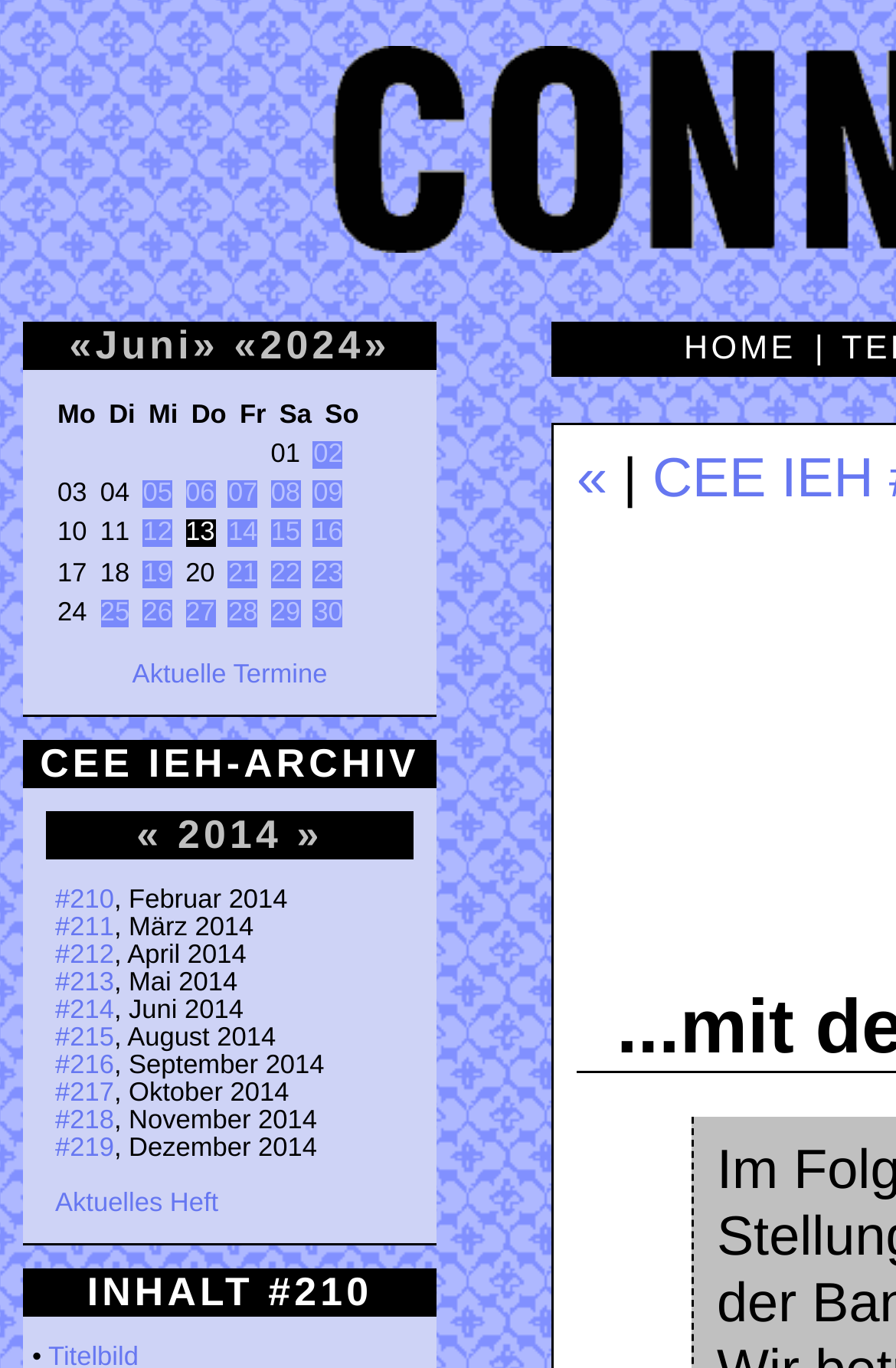Summarize the webpage in an elaborate manner.

This webpage appears to be an archive page for a magazine or publication called "CEEIEH". The page is divided into several sections, with a focus on navigation and content organization.

At the top of the page, there are links to navigate through the archive, with "«" and "»" symbols indicating previous and next pages, respectively. The current page is indicated by the text "CEEIEH #210 - ...mit der Band „Thy Art Is Murder“".

Below the navigation links, there is a calendar section that displays the days of the week (Mo, Di, Mi, Do, Fr, Sa, So) and the dates of the month (01, 02, 03, etc.). Each date is a link, suggesting that clicking on a date will take the user to a specific issue or article.

The main content section of the page is divided into two columns. The left column contains links to various issues of the magazine, labeled "#210", "#211", "#212", and so on, each with a corresponding date and month (e.g., "Februar 2014", "März 2014", etc.). The right column contains a section titled "Aktuelle Termine" (Current Dates) with a link to "Aktuelles Heft" (Current Issue).

At the bottom of the page, there is a section titled "INHALT #210" (Content #210), which may contain a summary or table of contents for the current issue. There are also links to navigate to the home page ("HOME") and to other sections of the archive.

Throughout the page, there are various links and navigation elements, suggesting that the page is designed to facilitate easy navigation and exploration of the archive.